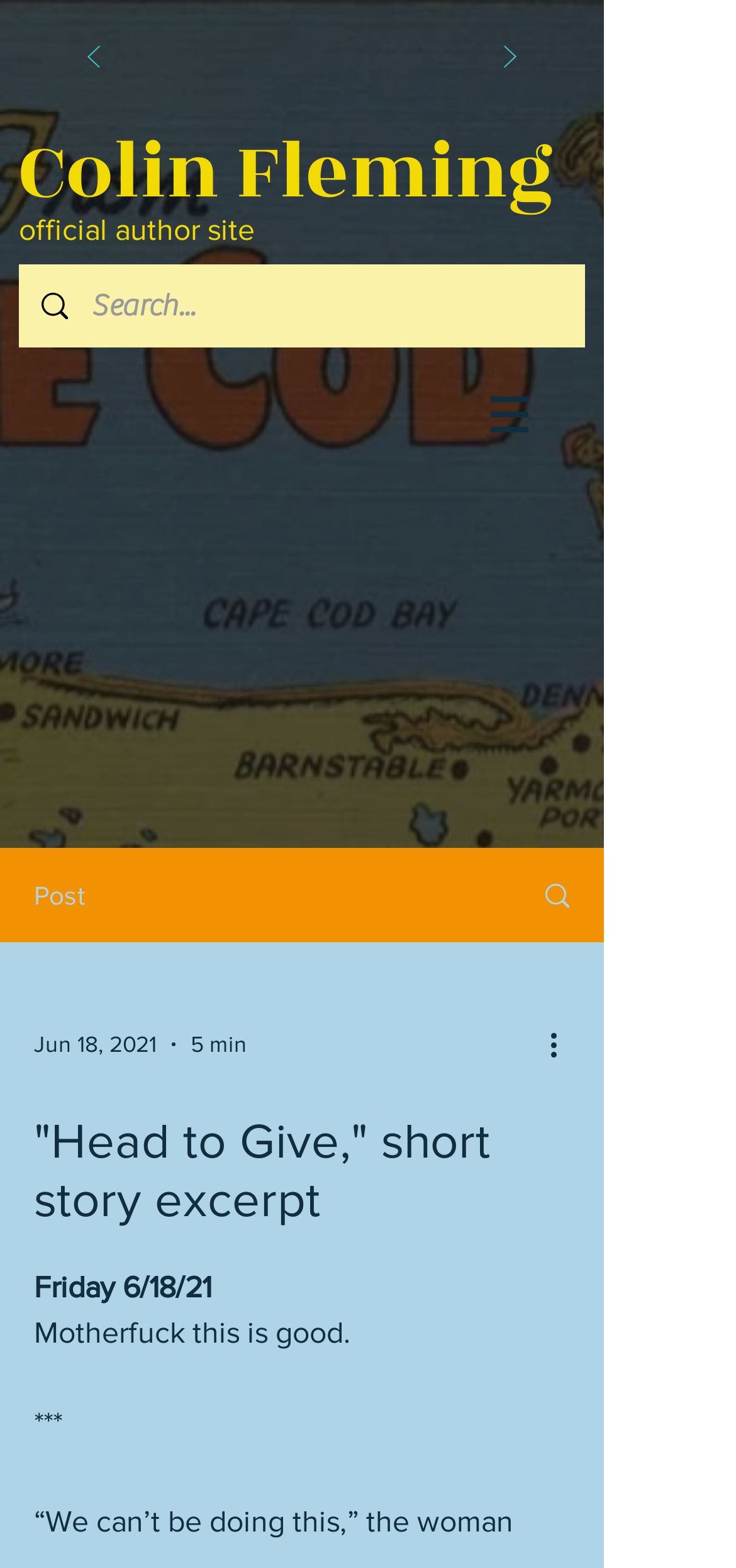Create an elaborate caption for the webpage.

This webpage appears to be an author's official website, specifically showcasing a short story excerpt titled "Head to Give". At the top, there is a navigation bar with pagination controls, featuring "Previous Page" and "Next Page" buttons, each accompanied by an arrow icon. 

Below the navigation bar, the author's name, "Colin Fleming", is prominently displayed in a heading, followed by a subtitle "official author site". 

To the right of the author's name, there is a search bar with a magnifying glass icon, allowing users to search the site. 

The main content area features the short story excerpt, which begins with the date "Friday 6/18/21" and a provocative phrase "Motherfuck this is good.". The excerpt continues with a dialogue between a woman and her husband, discussing their situation. 

On the right side of the page, there is a site navigation menu with a "Post" label and a "More actions" button, which is accompanied by an icon. Below the navigation menu, there is a link with an image, followed by the date "Jun 18, 2021" and an estimated reading time of "5 min".